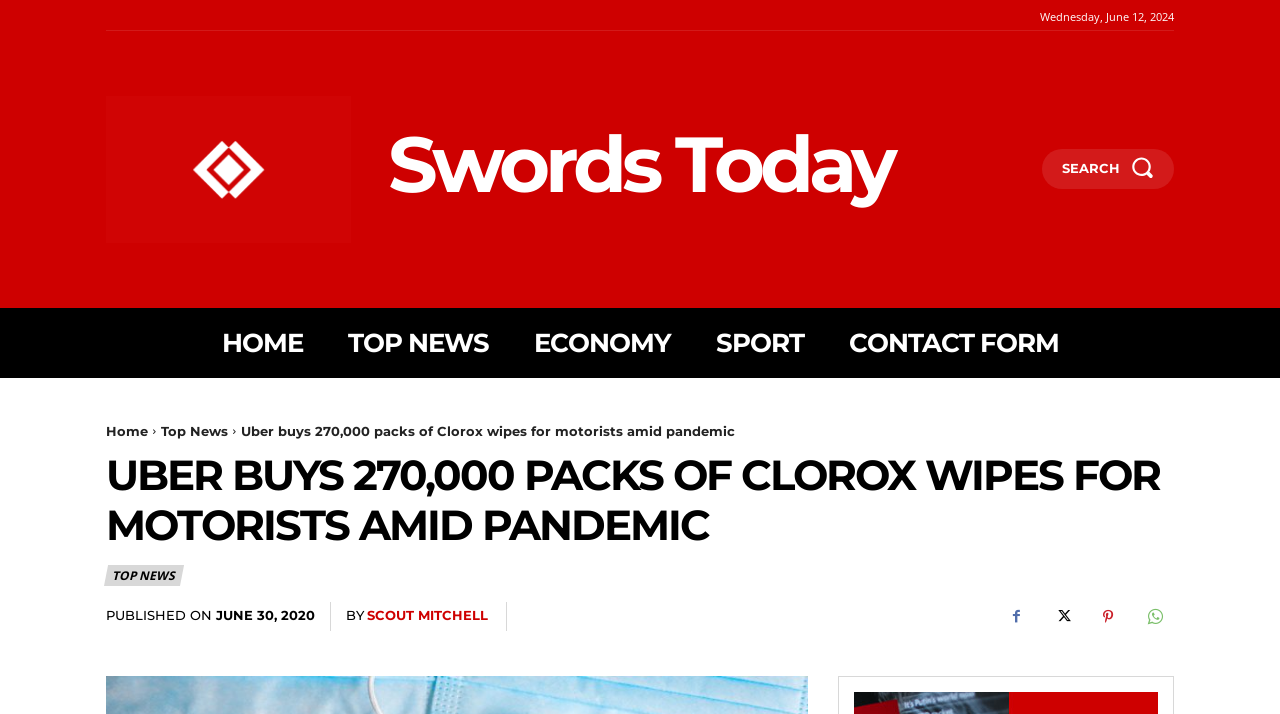Highlight the bounding box coordinates of the element you need to click to perform the following instruction: "Go to home page."

[0.173, 0.431, 0.236, 0.529]